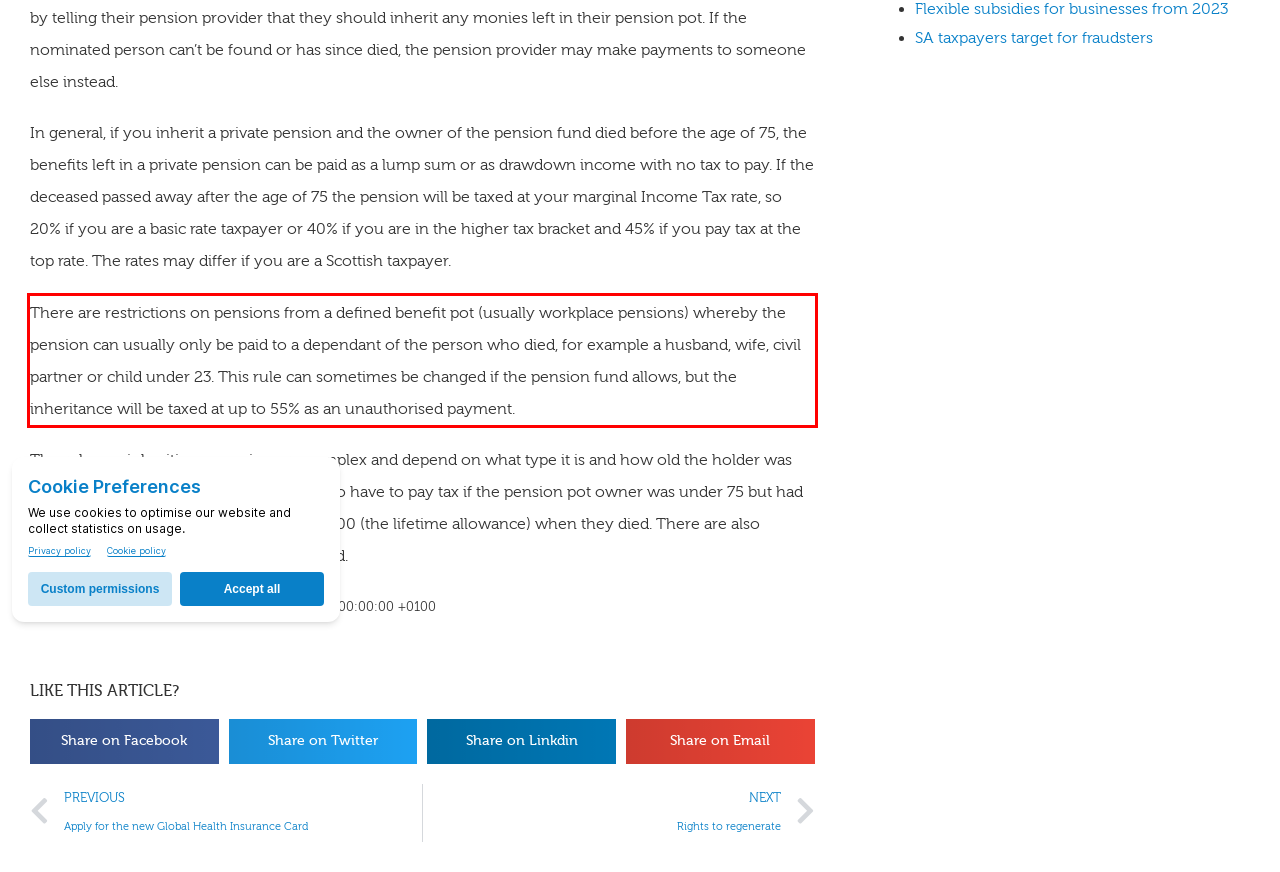Please look at the screenshot provided and find the red bounding box. Extract the text content contained within this bounding box.

There are restrictions on pensions from a defined benefit pot (usually workplace pensions) whereby the pension can usually only be paid to a dependant of the person who died, for example a husband, wife, civil partner or child under 23. This rule can sometimes be changed if the pension fund allows, but the inheritance will be taxed at up to 55% as an unauthorised payment.